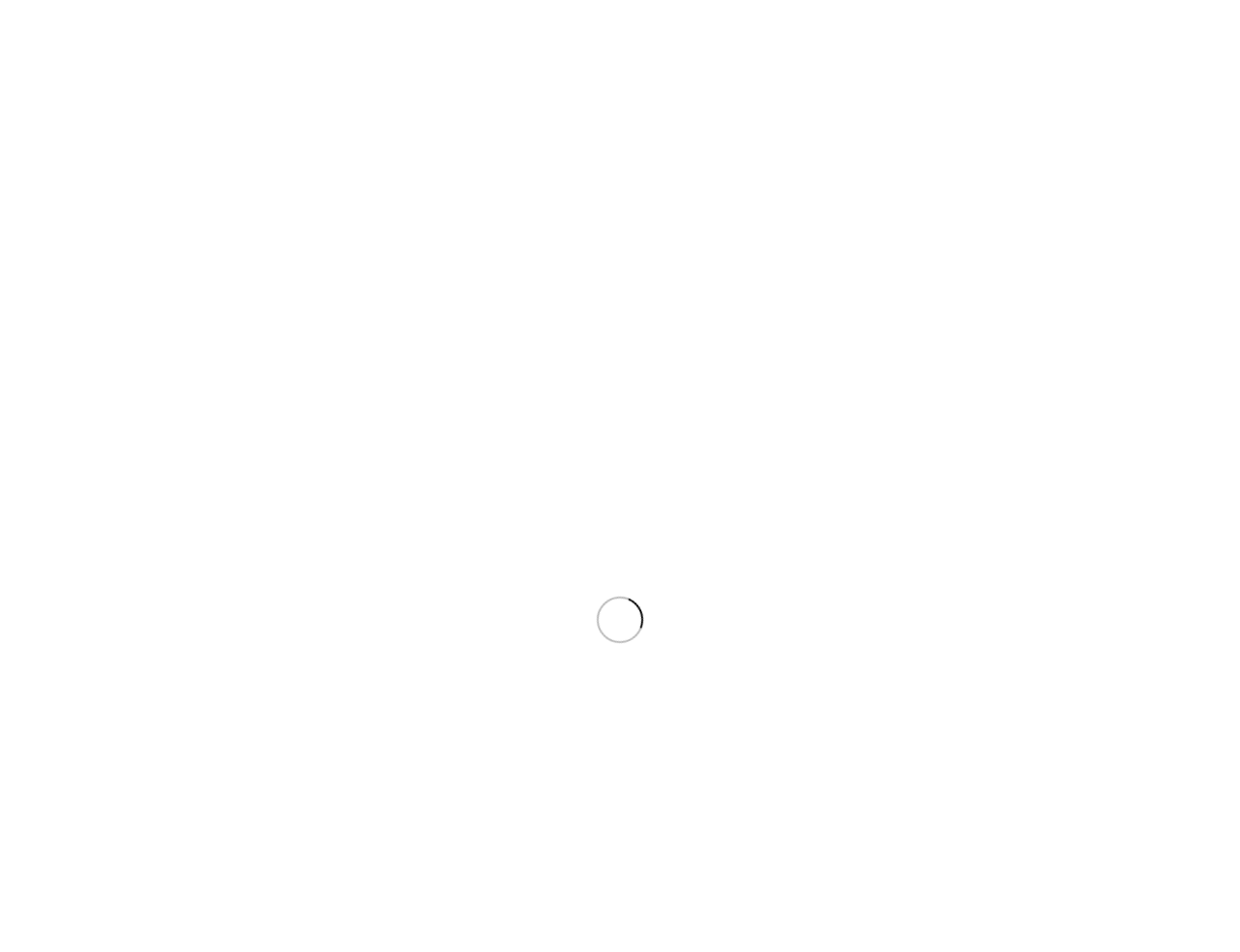Pinpoint the bounding box coordinates of the clickable area necessary to execute the following instruction: "Search for something". The coordinates should be given as four float numbers between 0 and 1, namely [left, top, right, bottom].

[0.859, 0.002, 0.881, 0.043]